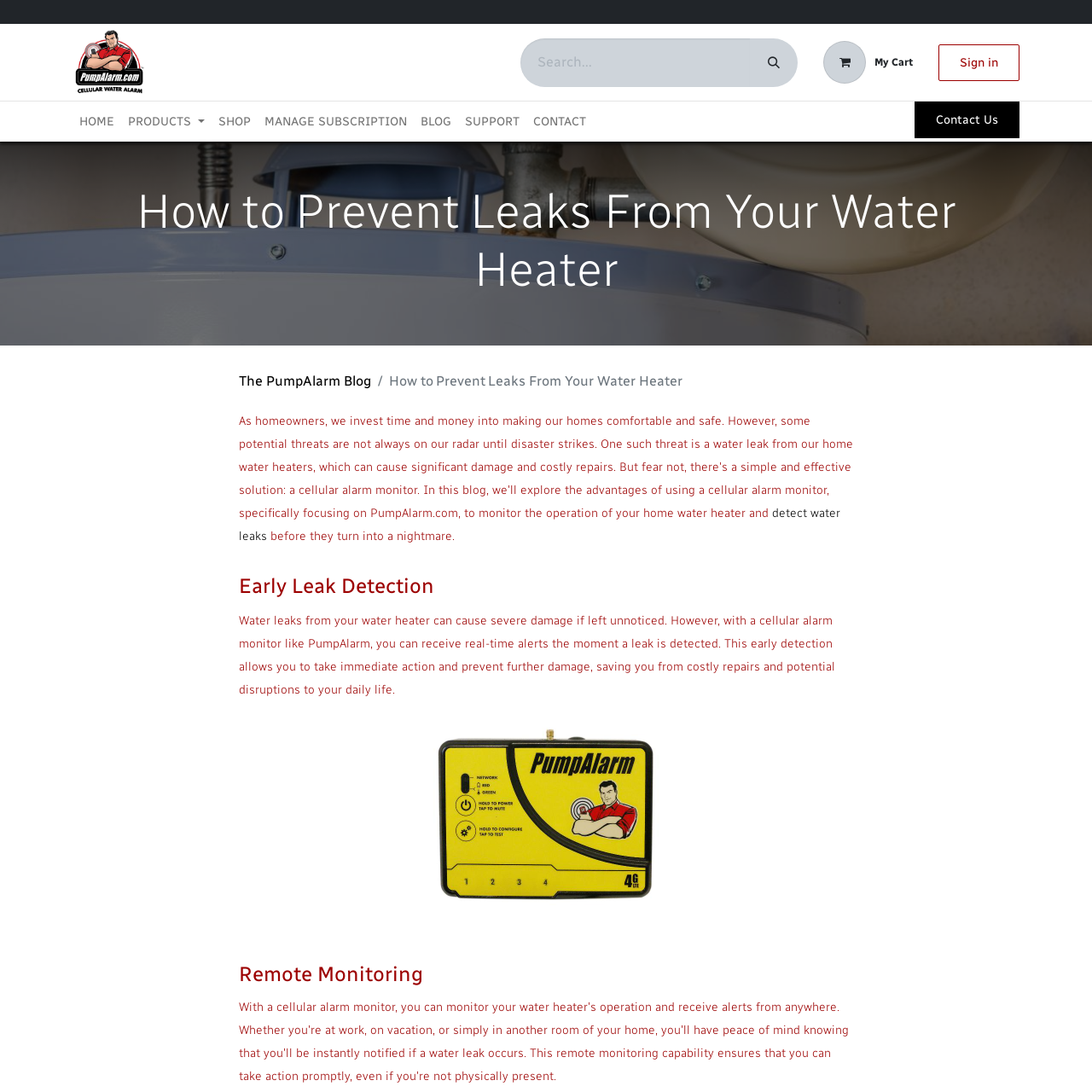What is the logo of the website?
Can you give a detailed and elaborate answer to the question?

The logo of the website is located at the top left corner of the webpage, and it is an image with the text 'PumpAlarm'.